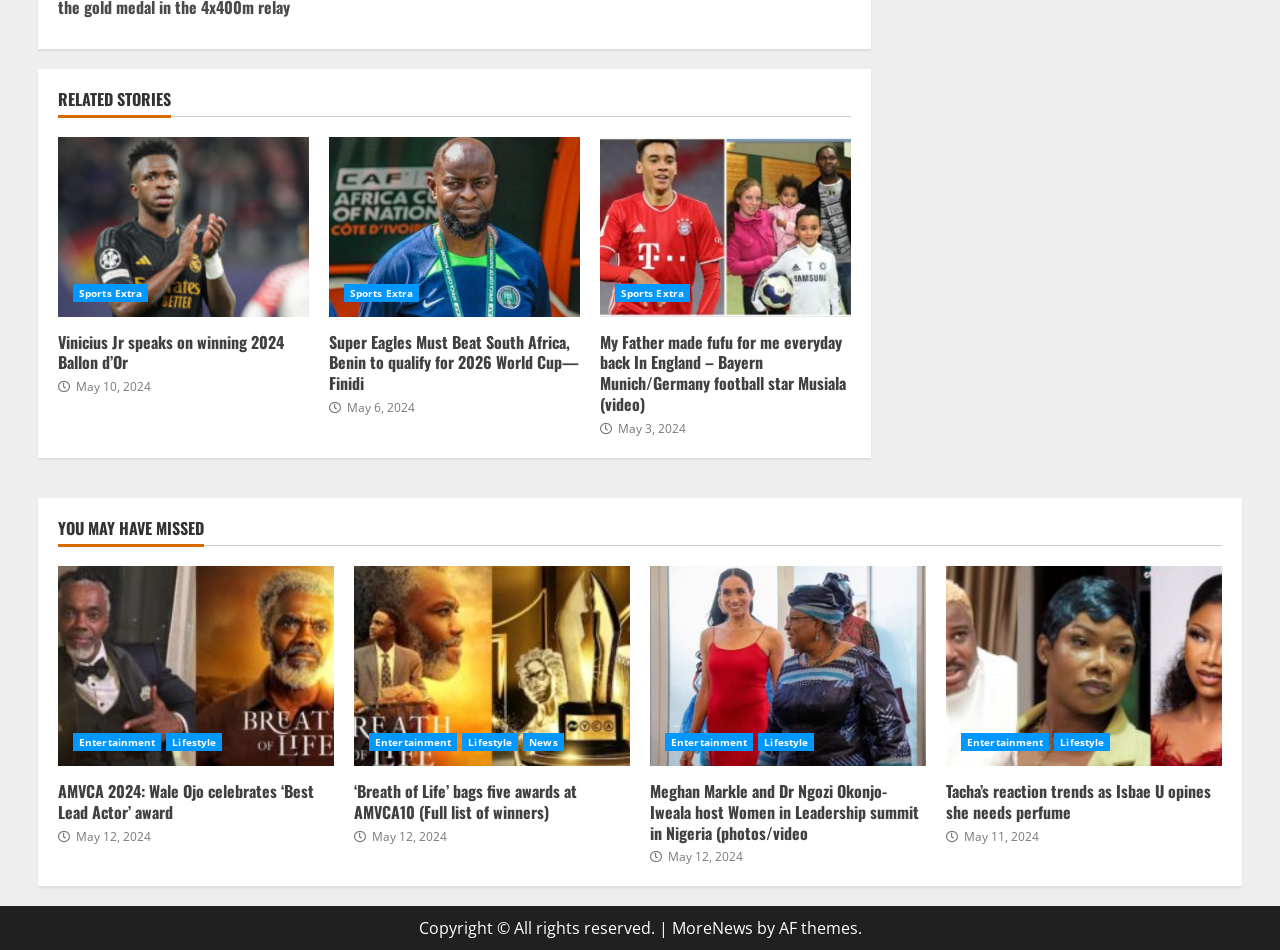How many minutes does it take to read the second news article?
Refer to the image and provide a concise answer in one word or phrase.

2